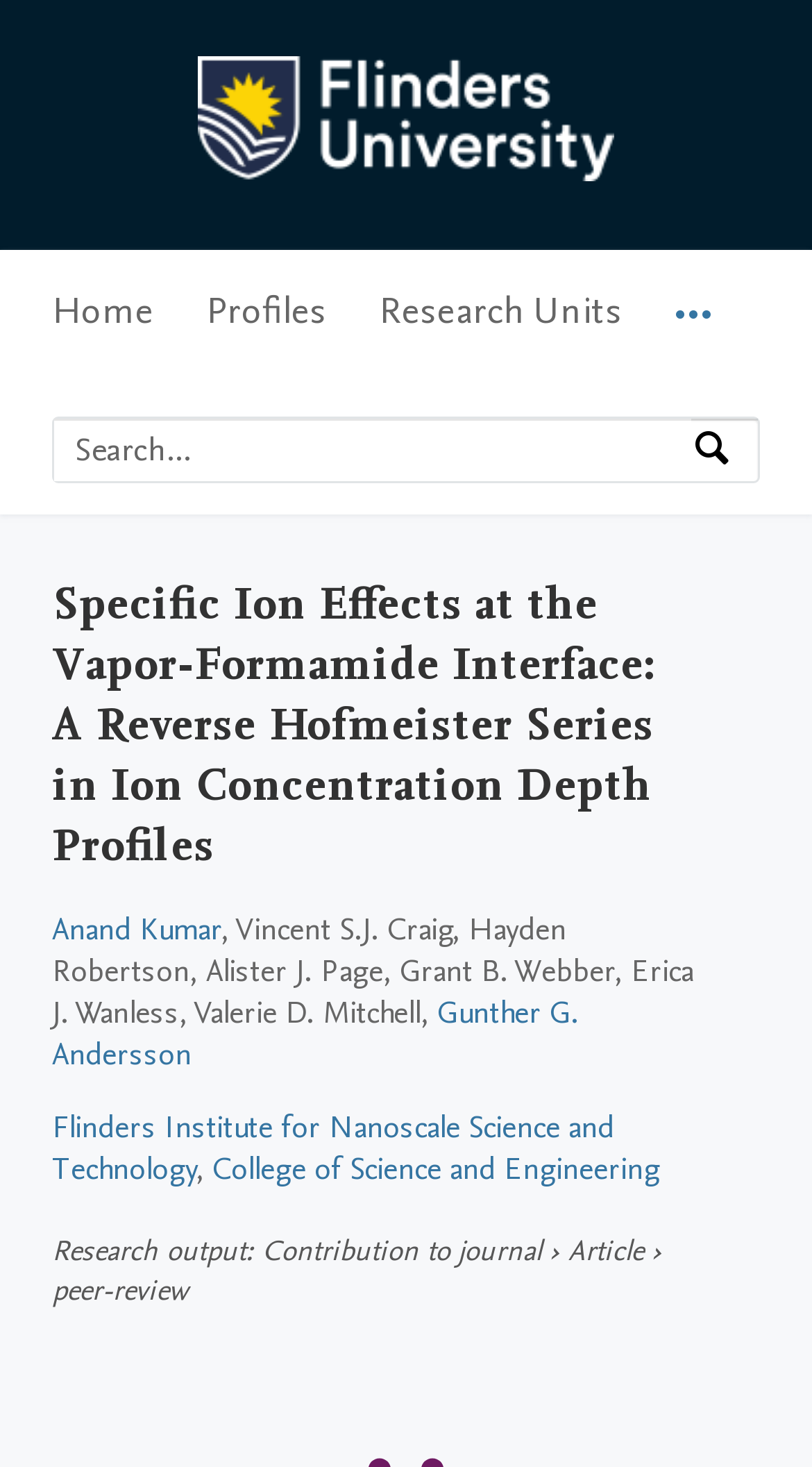Identify the bounding box coordinates of the area that should be clicked in order to complete the given instruction: "Click on the 'Fire And Ice by Robert Frost analysis' link". The bounding box coordinates should be four float numbers between 0 and 1, i.e., [left, top, right, bottom].

None